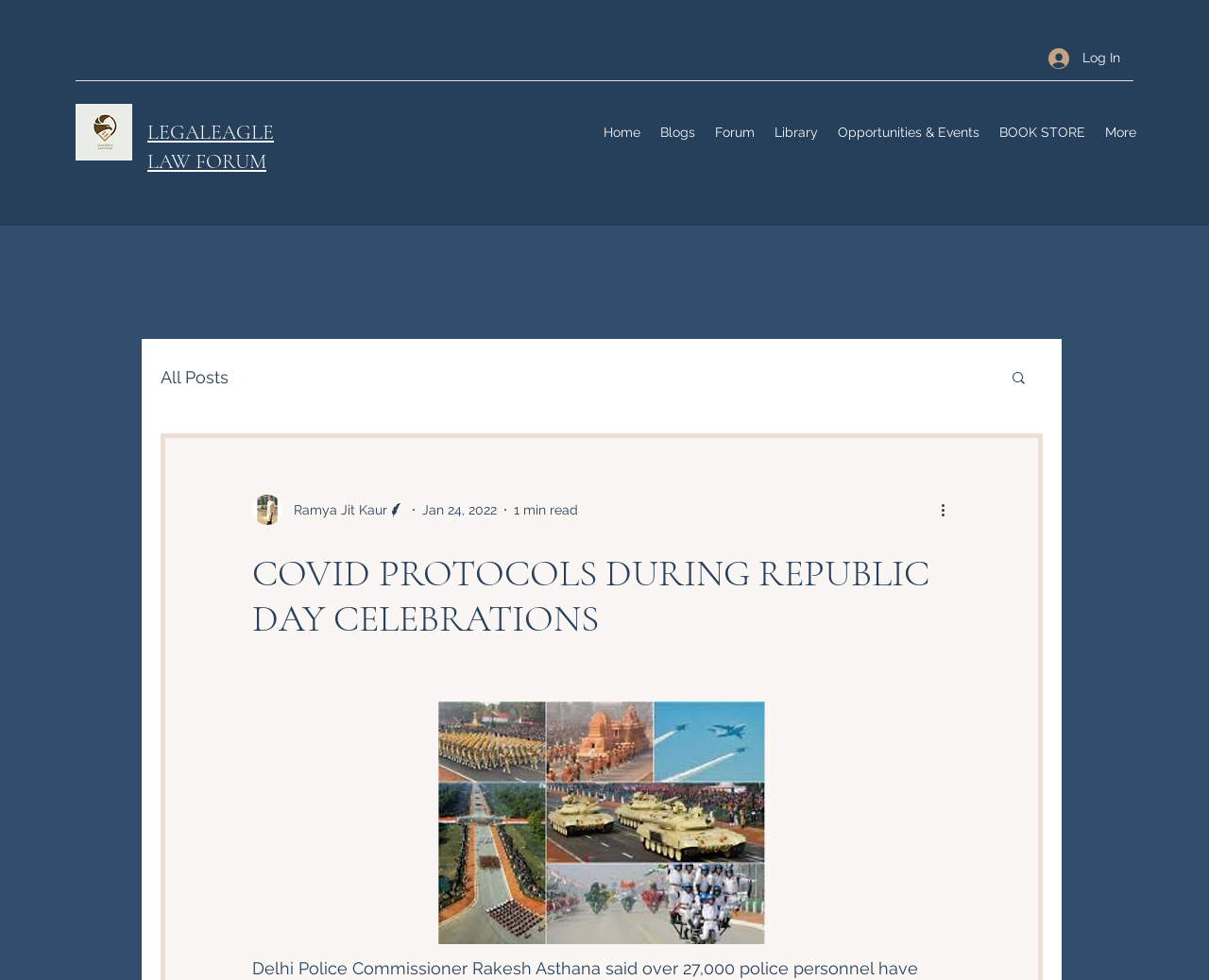Locate the bounding box coordinates of the area where you should click to accomplish the instruction: "Visit the Home page".

[0.491, 0.12, 0.538, 0.149]